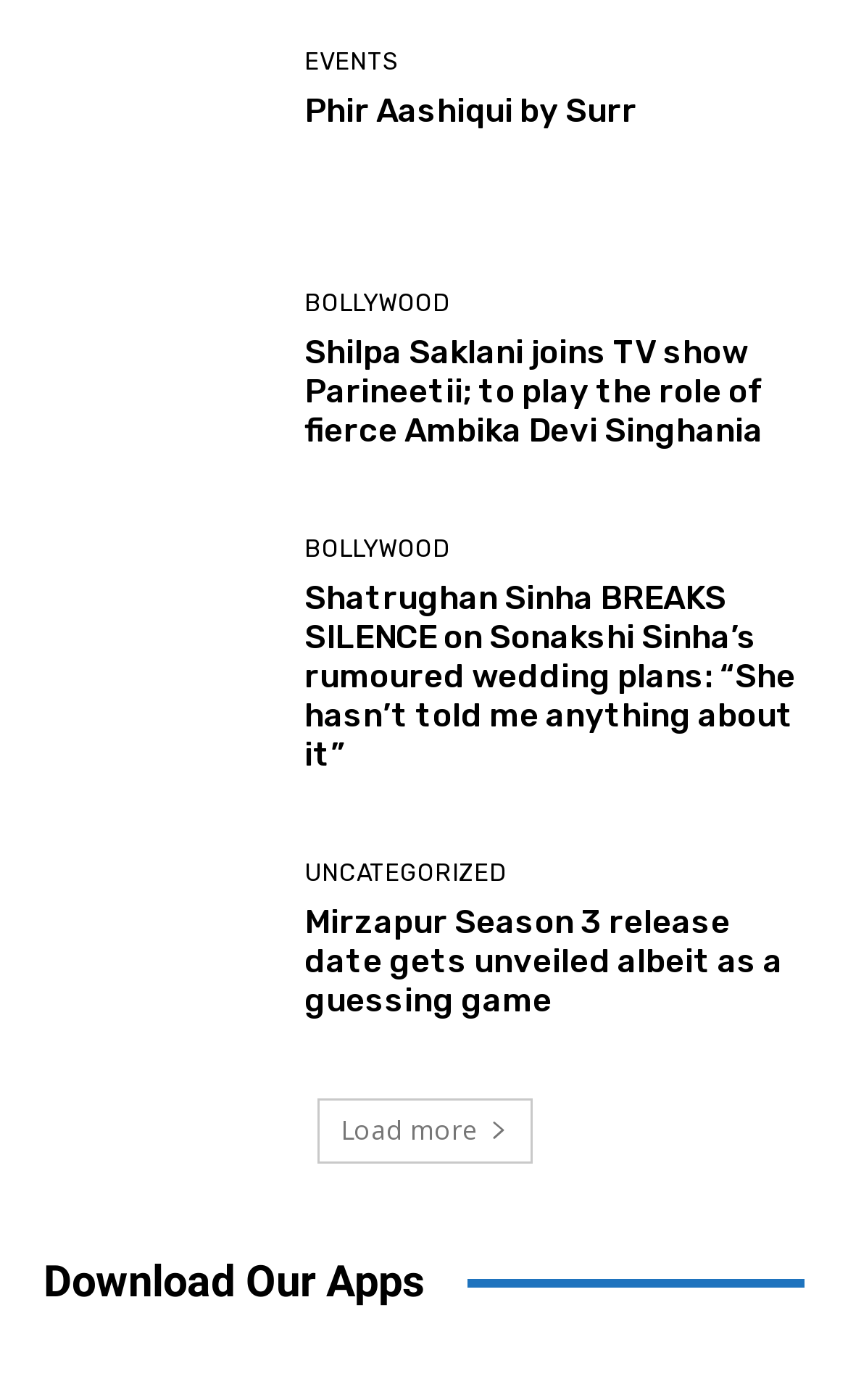Please provide the bounding box coordinate of the region that matches the element description: aria-label="Open search". Coordinates should be in the format (top-left x, top-left y, bottom-right x, bottom-right y) and all values should be between 0 and 1.

None